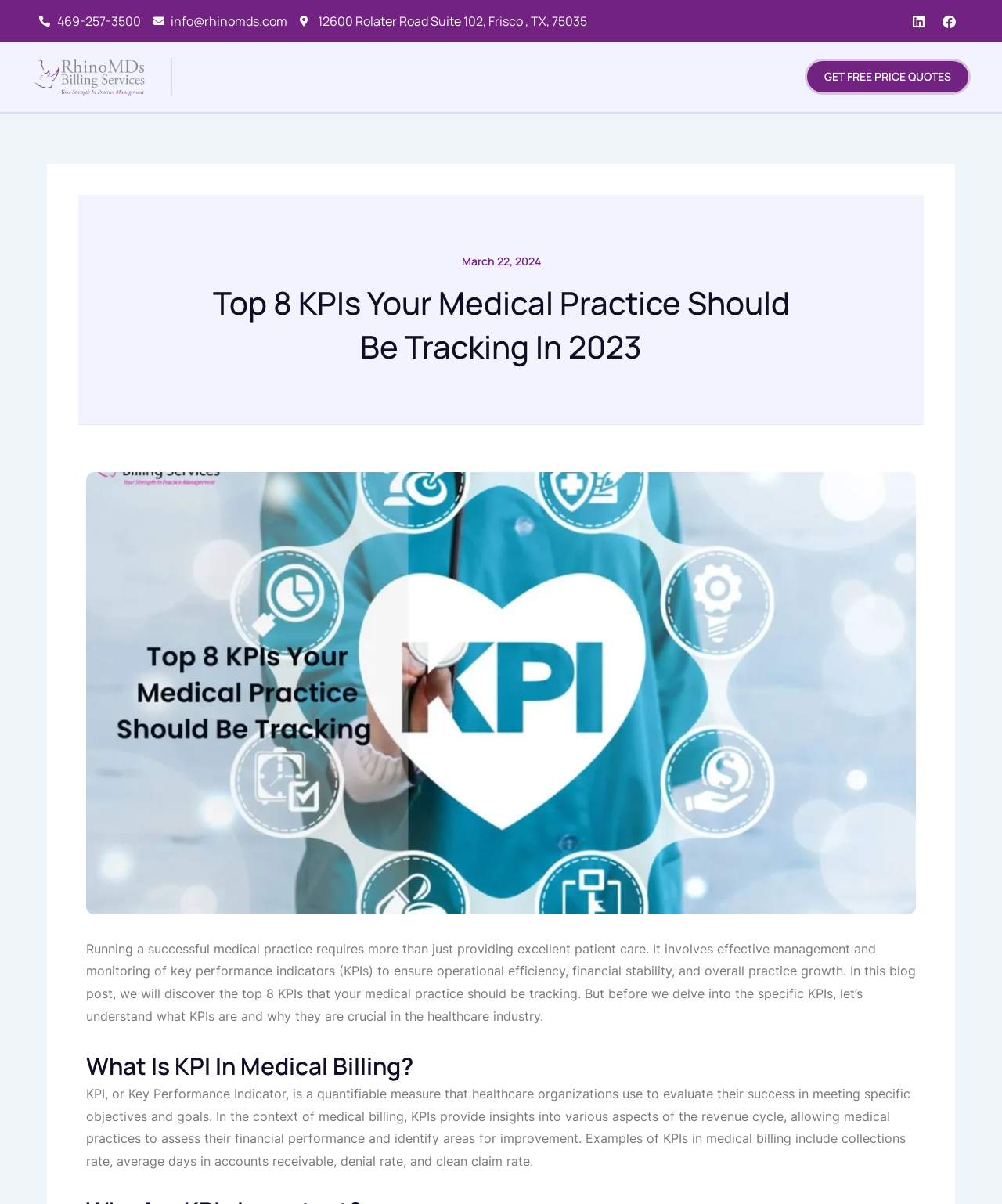Please answer the following question using a single word or phrase: How many social media links are on the top right corner?

2